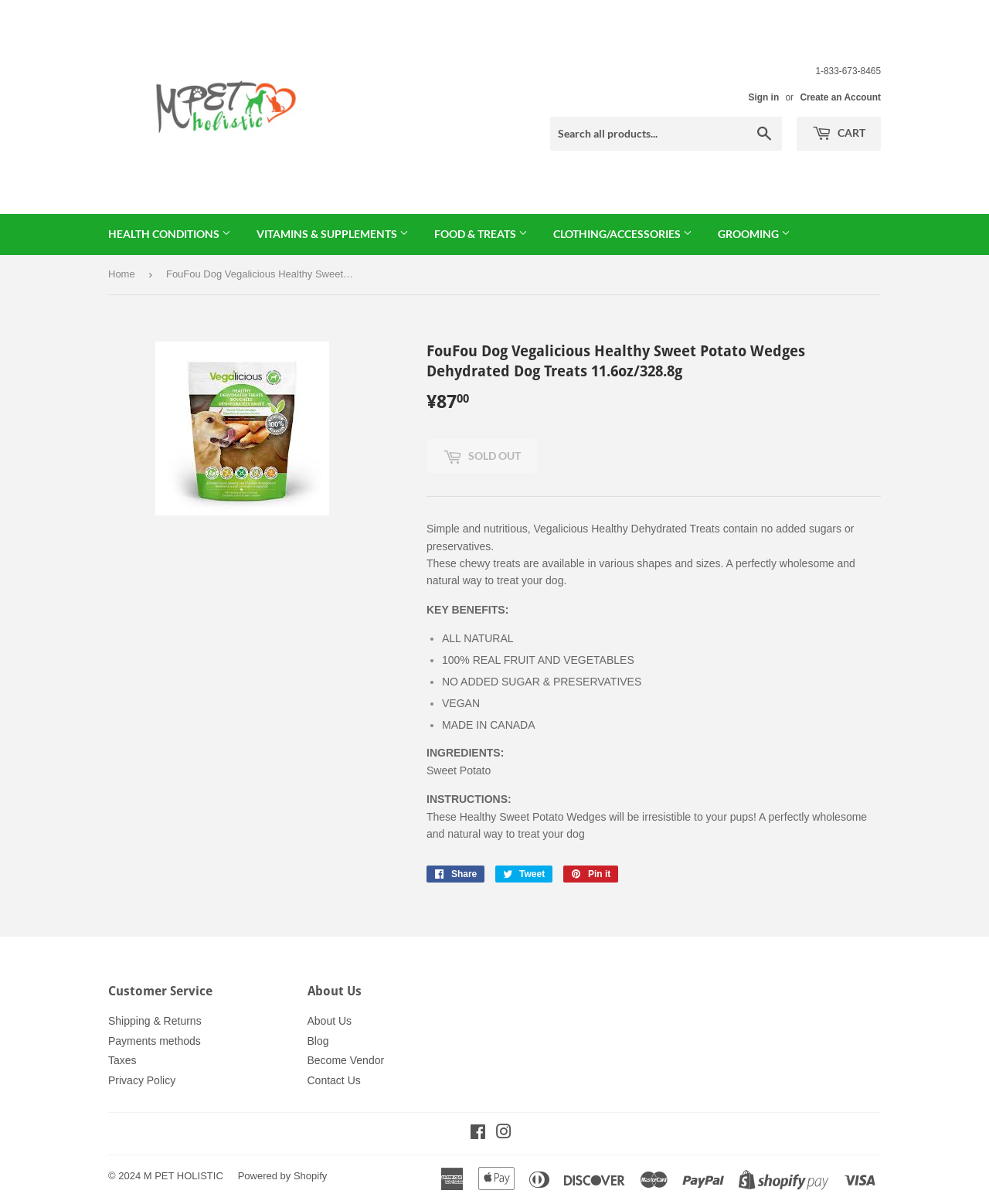How many social media sharing options are available?
Look at the image and respond with a single word or a short phrase.

3